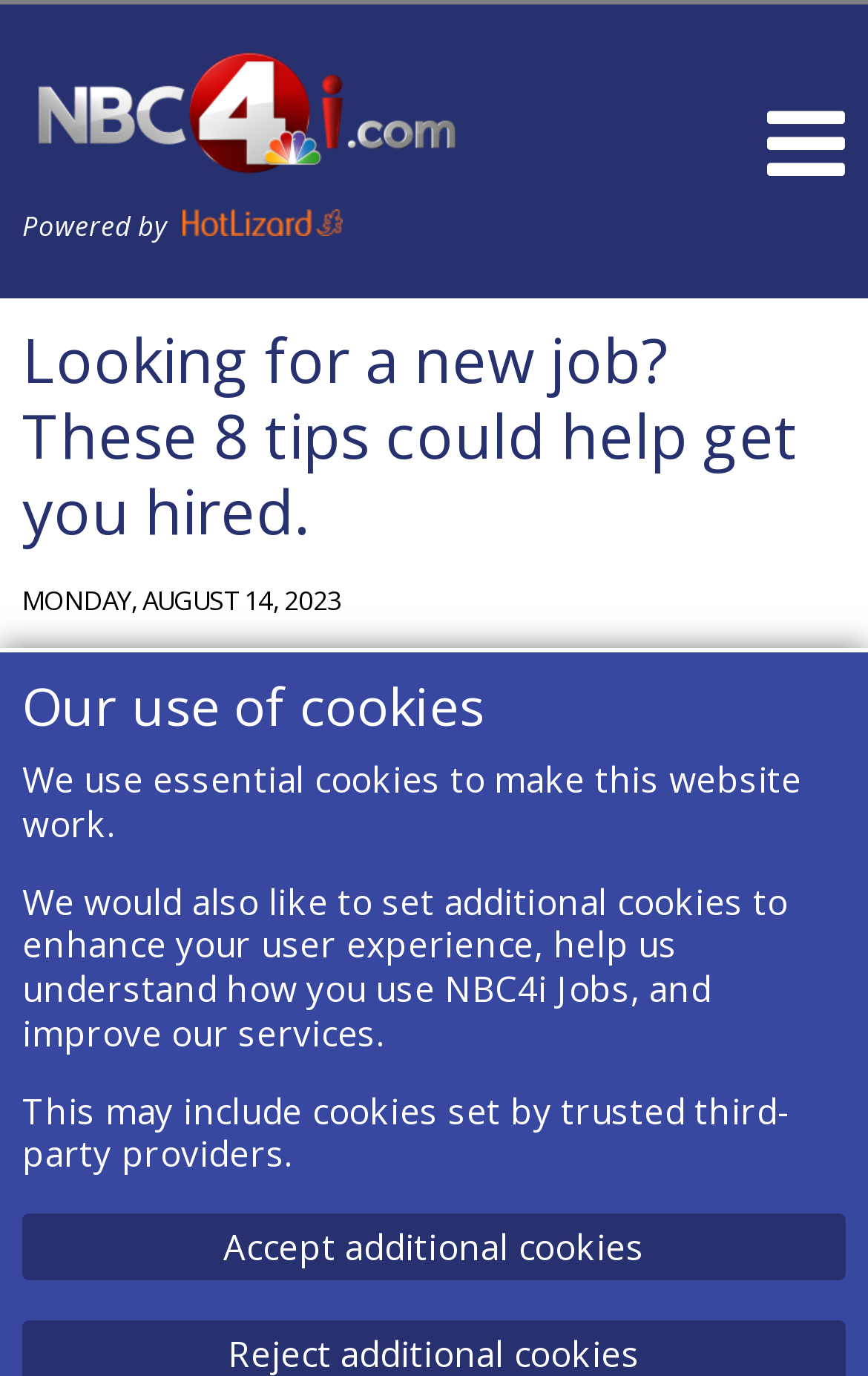What is the purpose of updating the resume and LinkedIn profile?
Please provide a single word or phrase as your answer based on the screenshot.

To get hired